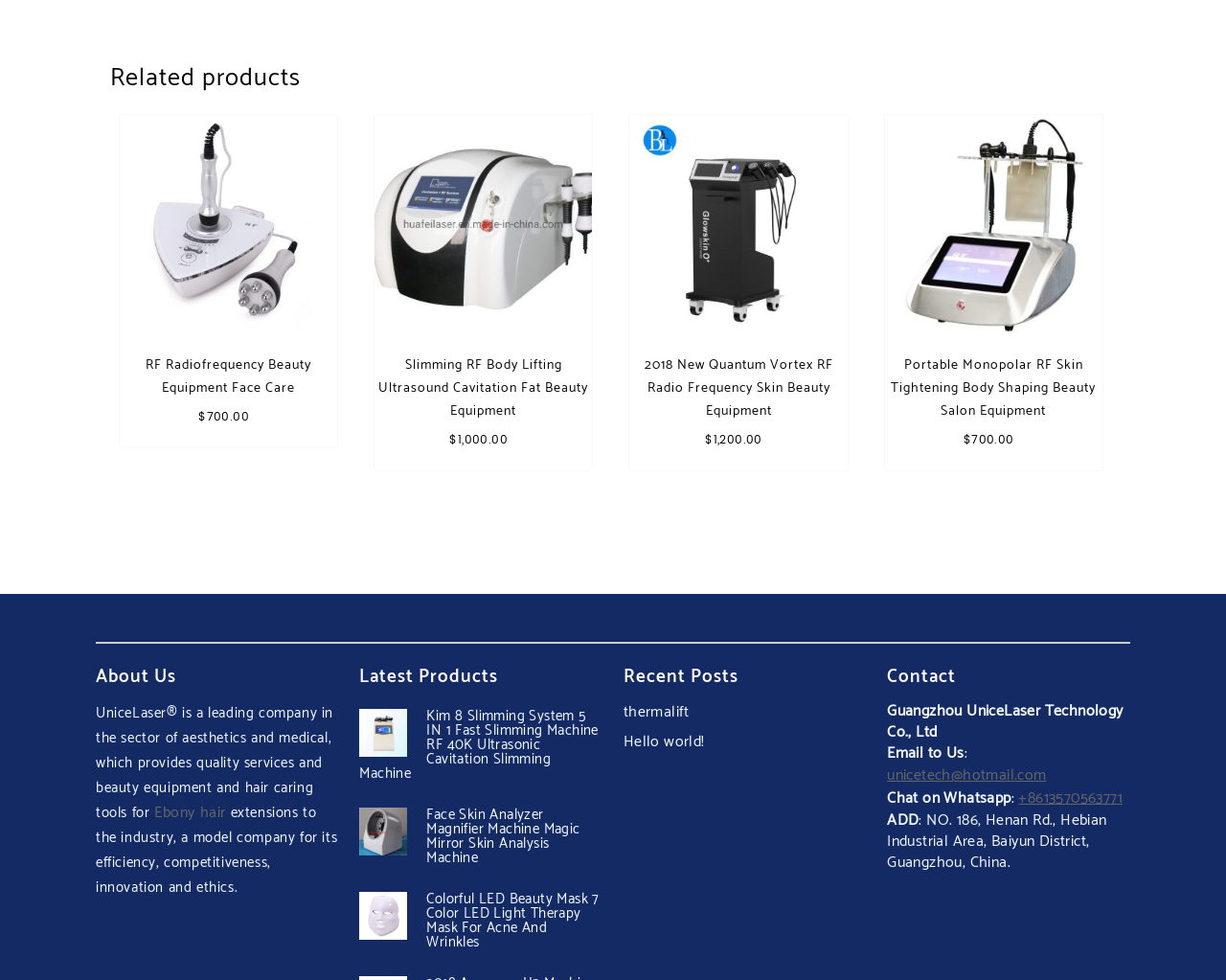Identify the bounding box coordinates of the clickable region necessary to fulfill the following instruction: "View RF Radiofrequency Beauty Equipment Face Care product". The bounding box coordinates should be four float numbers between 0 and 1, i.e., [left, top, right, bottom].

[0.098, 0.117, 0.275, 0.437]